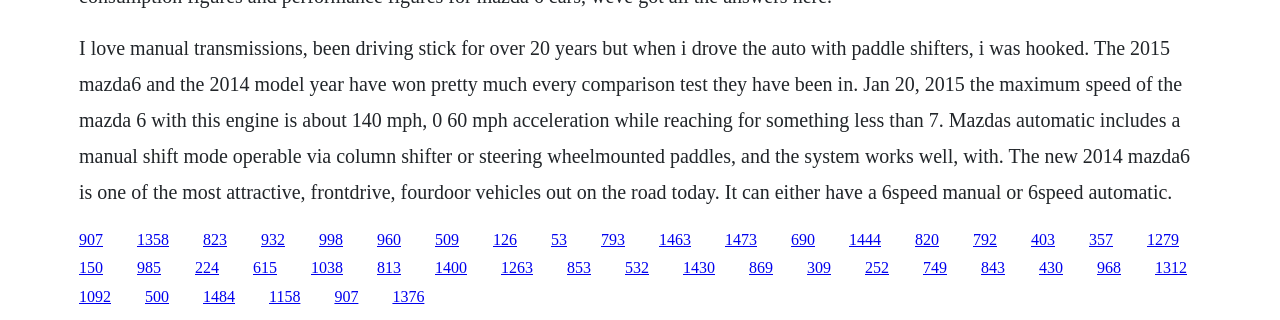Identify the bounding box coordinates for the element you need to click to achieve the following task: "Check the comparison test result". The coordinates must be four float values ranging from 0 to 1, formatted as [left, top, right, bottom].

[0.47, 0.721, 0.488, 0.774]